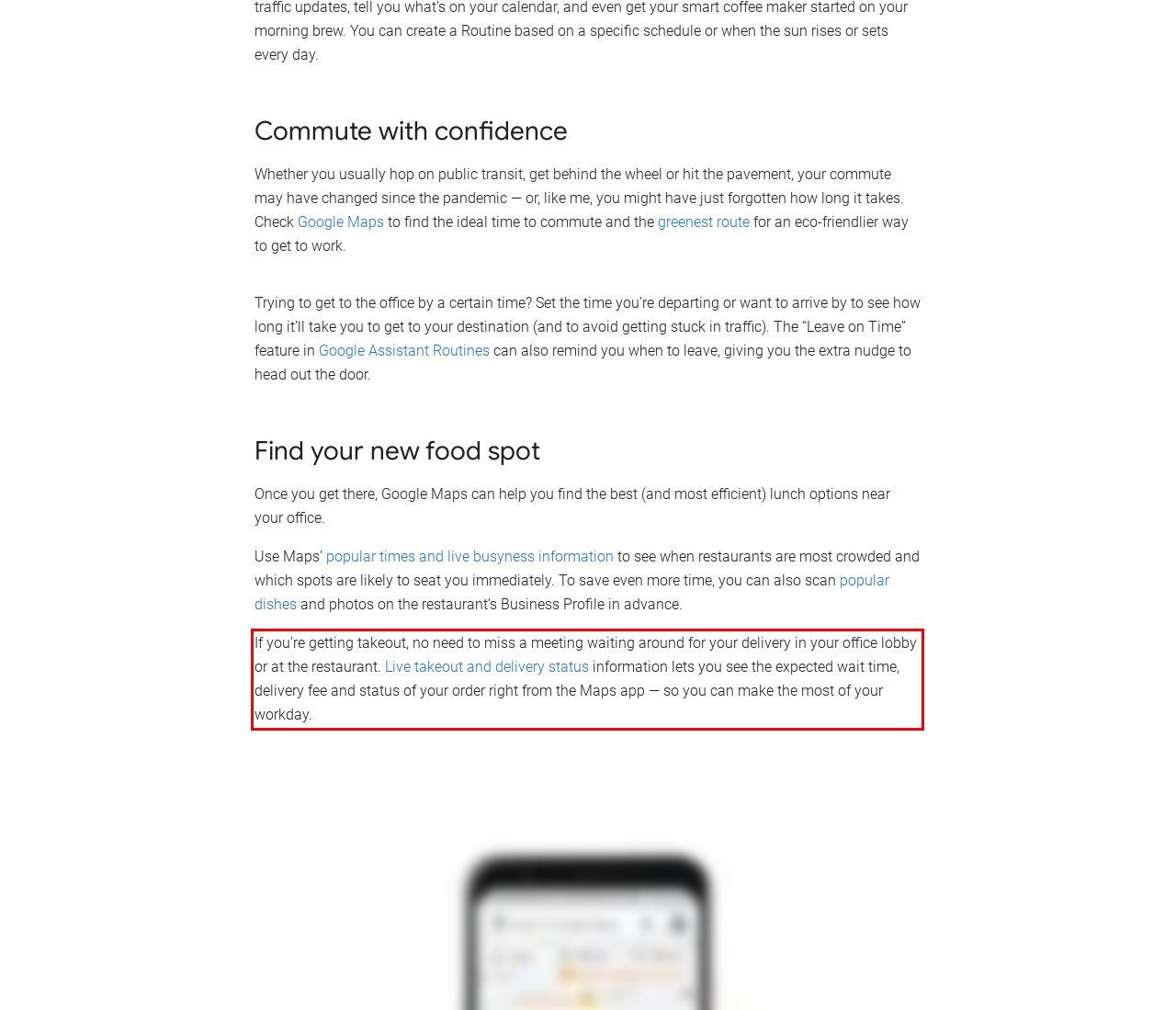The screenshot provided shows a webpage with a red bounding box. Apply OCR to the text within this red bounding box and provide the extracted content.

If you’re getting takeout, no need to miss a meeting waiting around for your delivery in your office lobby or at the restaurant. Live takeout and delivery status information lets you see the expected wait time, delivery fee and status of your order right from the Maps app — so you can make the most of your workday.